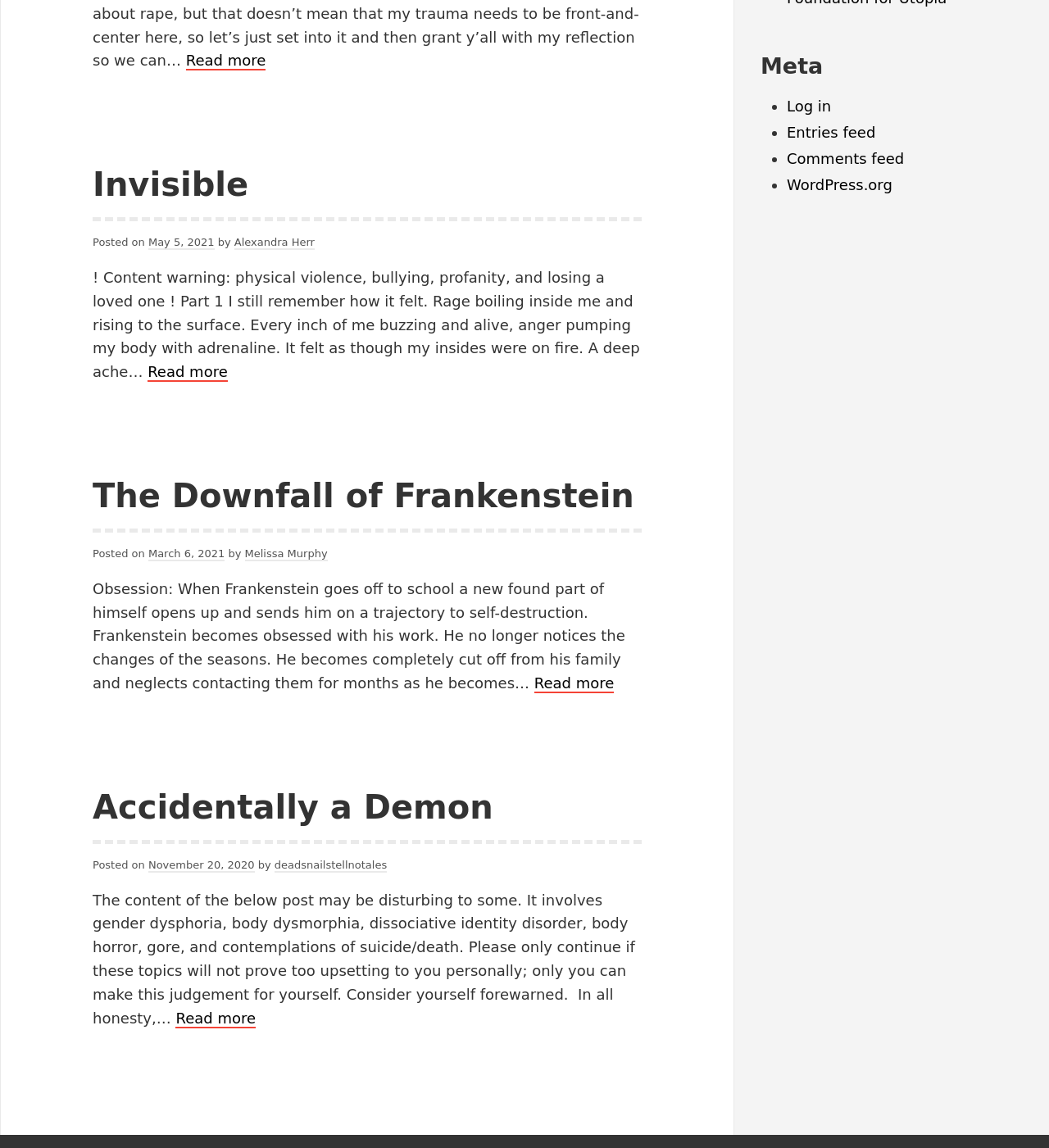Find the UI element described as: "Read more Invisible" and predict its bounding box coordinates. Ensure the coordinates are four float numbers between 0 and 1, [left, top, right, bottom].

[0.141, 0.316, 0.217, 0.333]